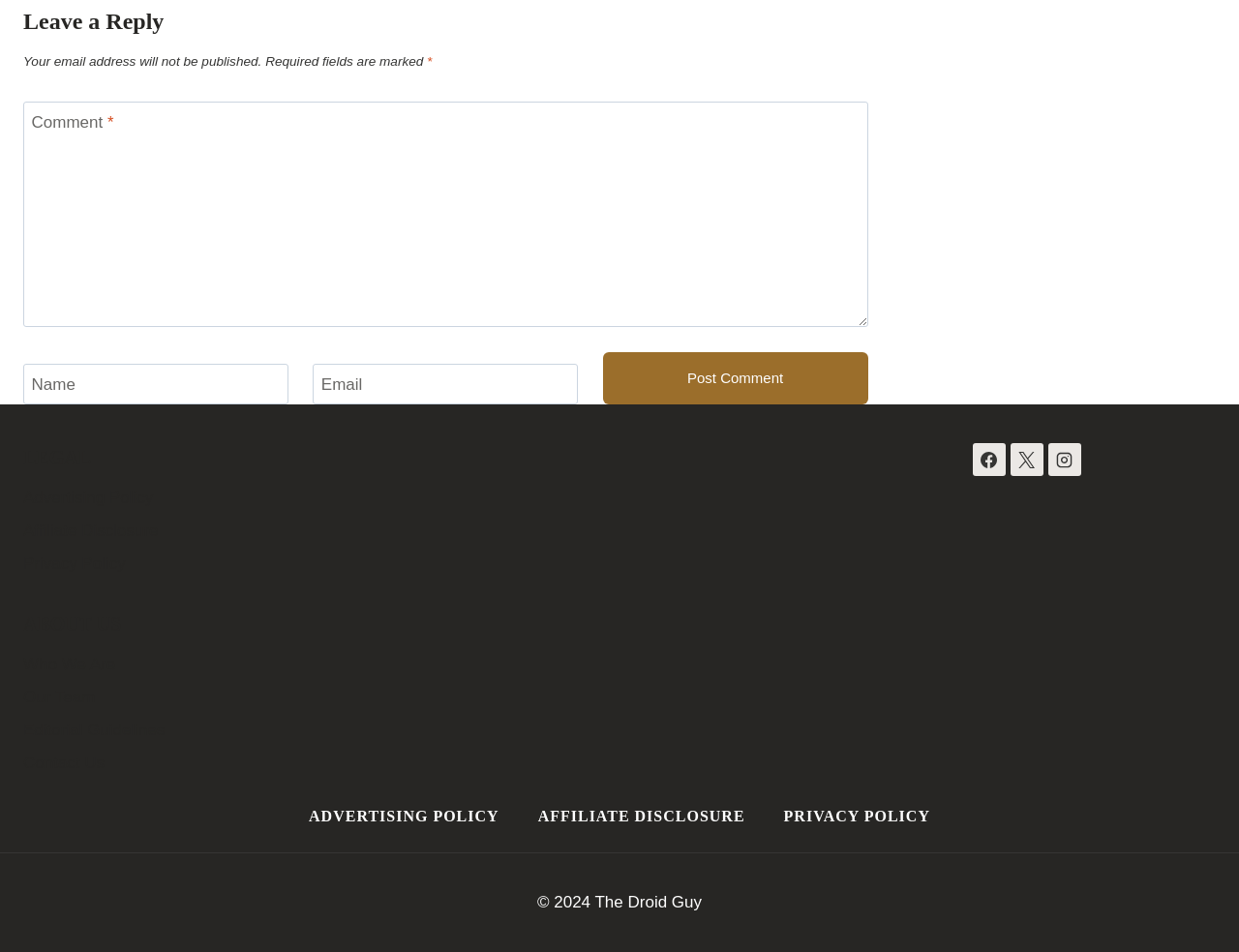Determine the bounding box for the HTML element described here: "X". The coordinates should be given as [left, top, right, bottom] with each number being a float between 0 and 1.

[0.815, 0.466, 0.842, 0.5]